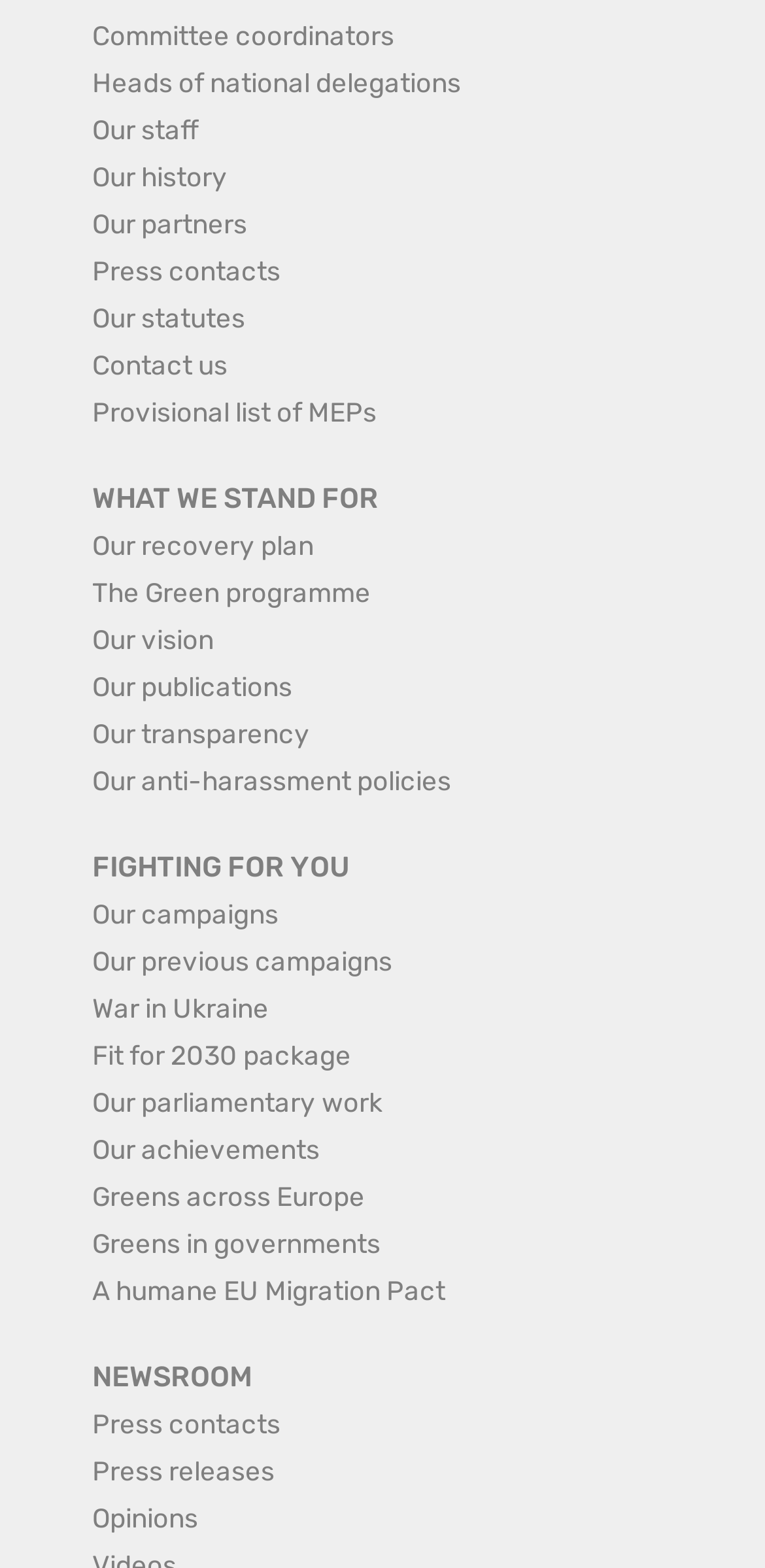Using details from the image, please answer the following question comprehensively:
What type of information can be found in the 'WHAT WE STAND FOR' section?

The 'WHAT WE STAND FOR' section is likely to provide information about the European Greens' values, principles, and beliefs, as well as their stance on various issues, as suggested by links such as 'Our recovery plan', 'The Green programme', and 'Our vision'.